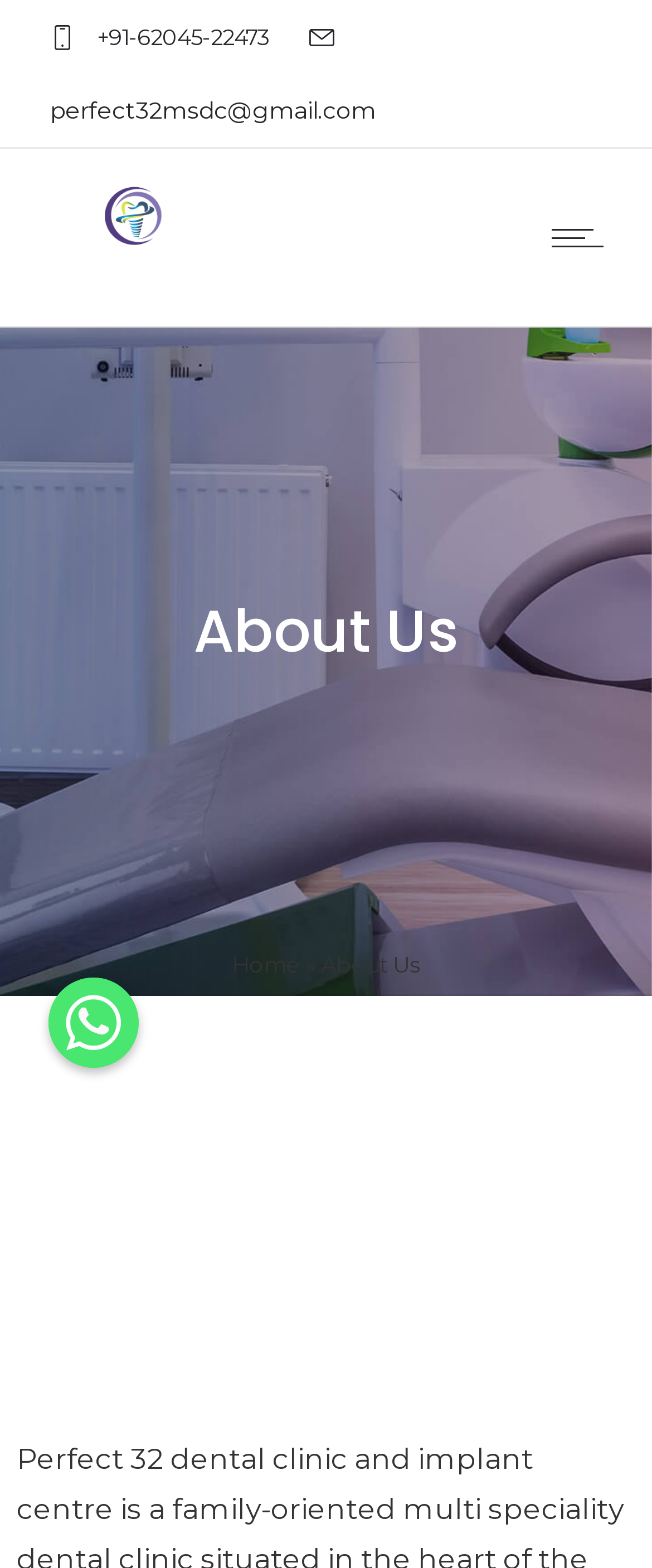What is the email address of the dental clinic?
Refer to the image and give a detailed response to the question.

I found the email address by looking at the link element with the text 'perfect32msdc@gmail.com' which is located at the top of the page.